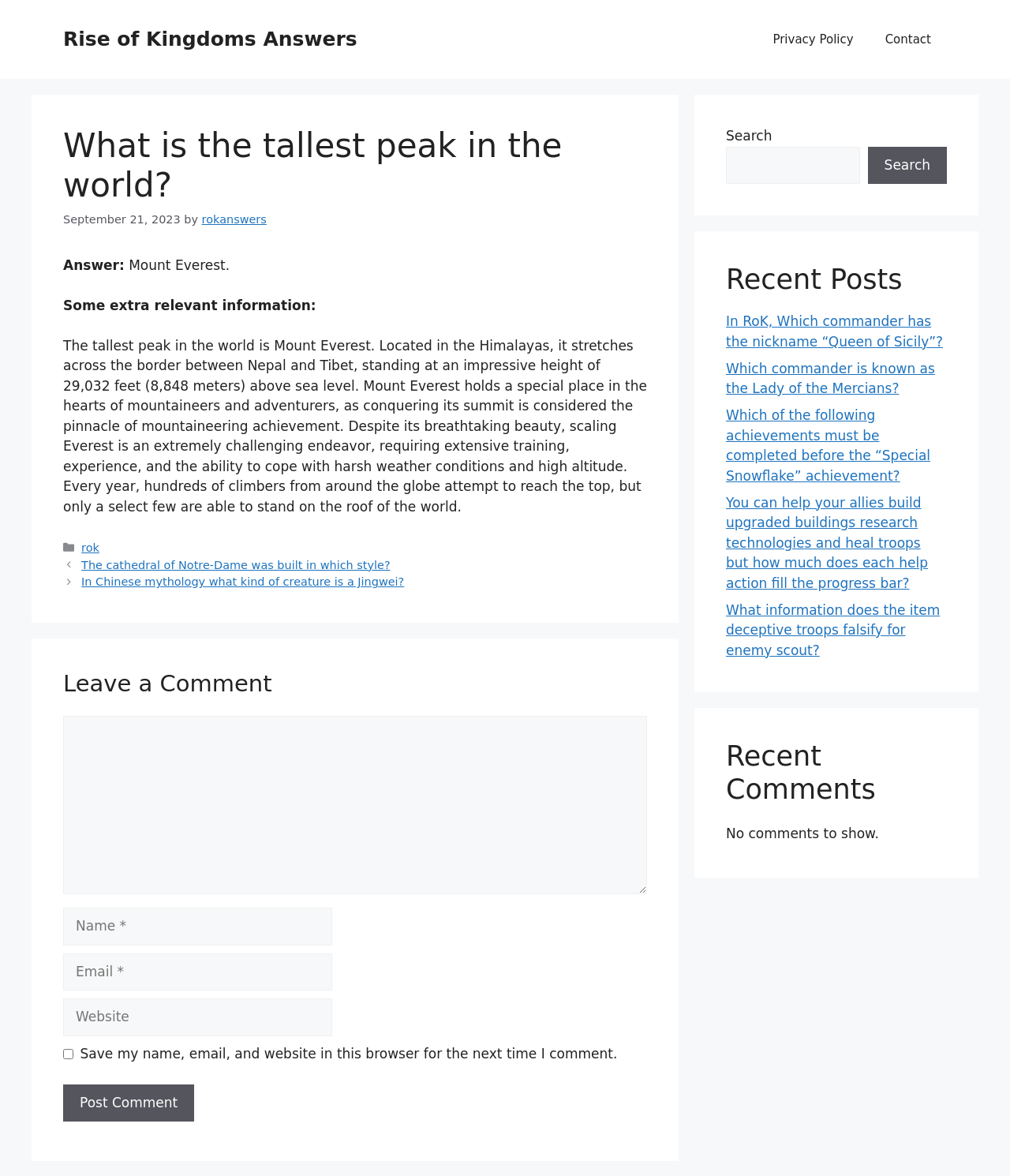What is the height of Mount Everest?
Use the screenshot to answer the question with a single word or phrase.

29,032 feet